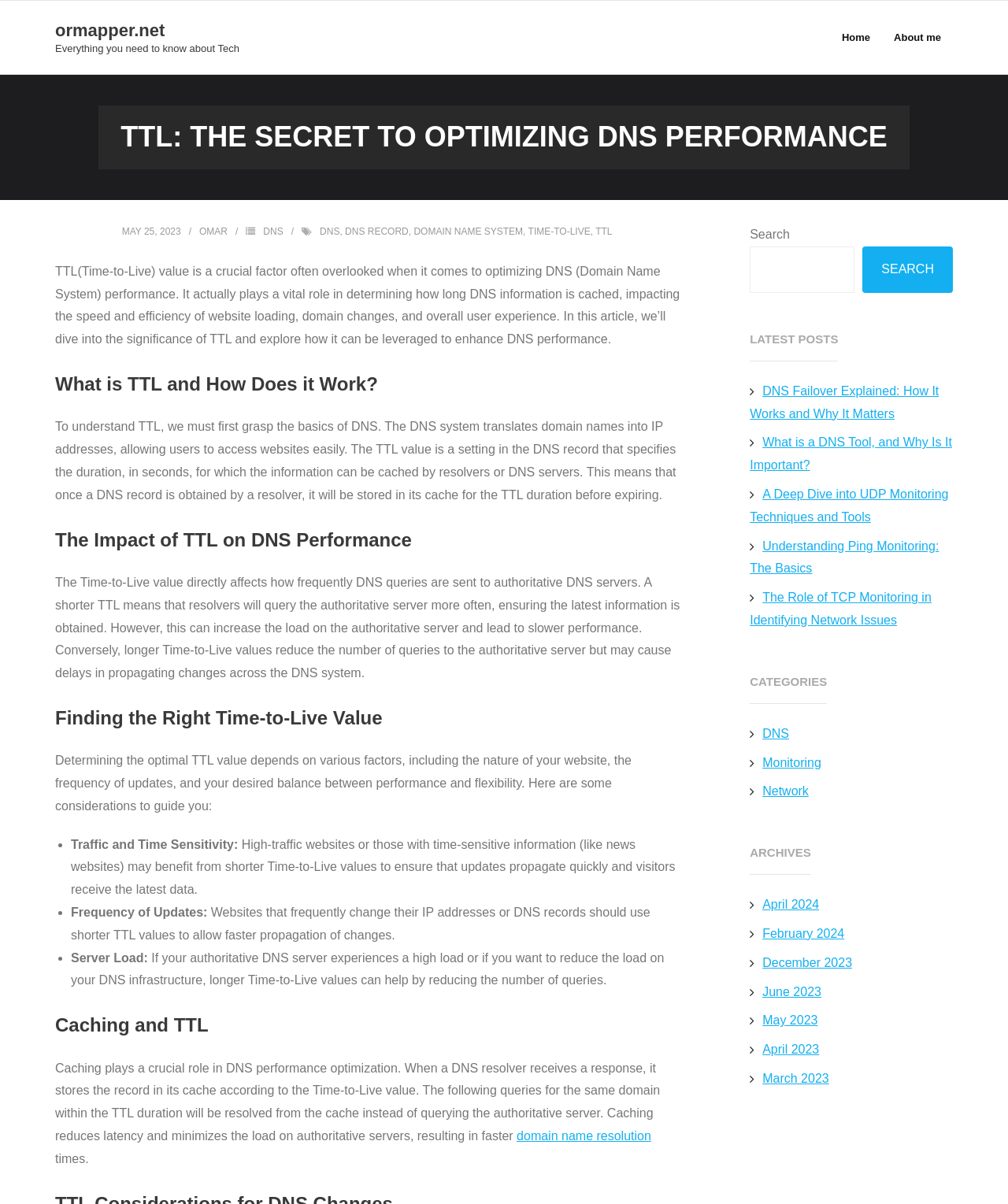Identify the bounding box coordinates for the element that needs to be clicked to fulfill this instruction: "Click on the 'Home' link". Provide the coordinates in the format of four float numbers between 0 and 1: [left, top, right, bottom].

[0.823, 0.001, 0.875, 0.062]